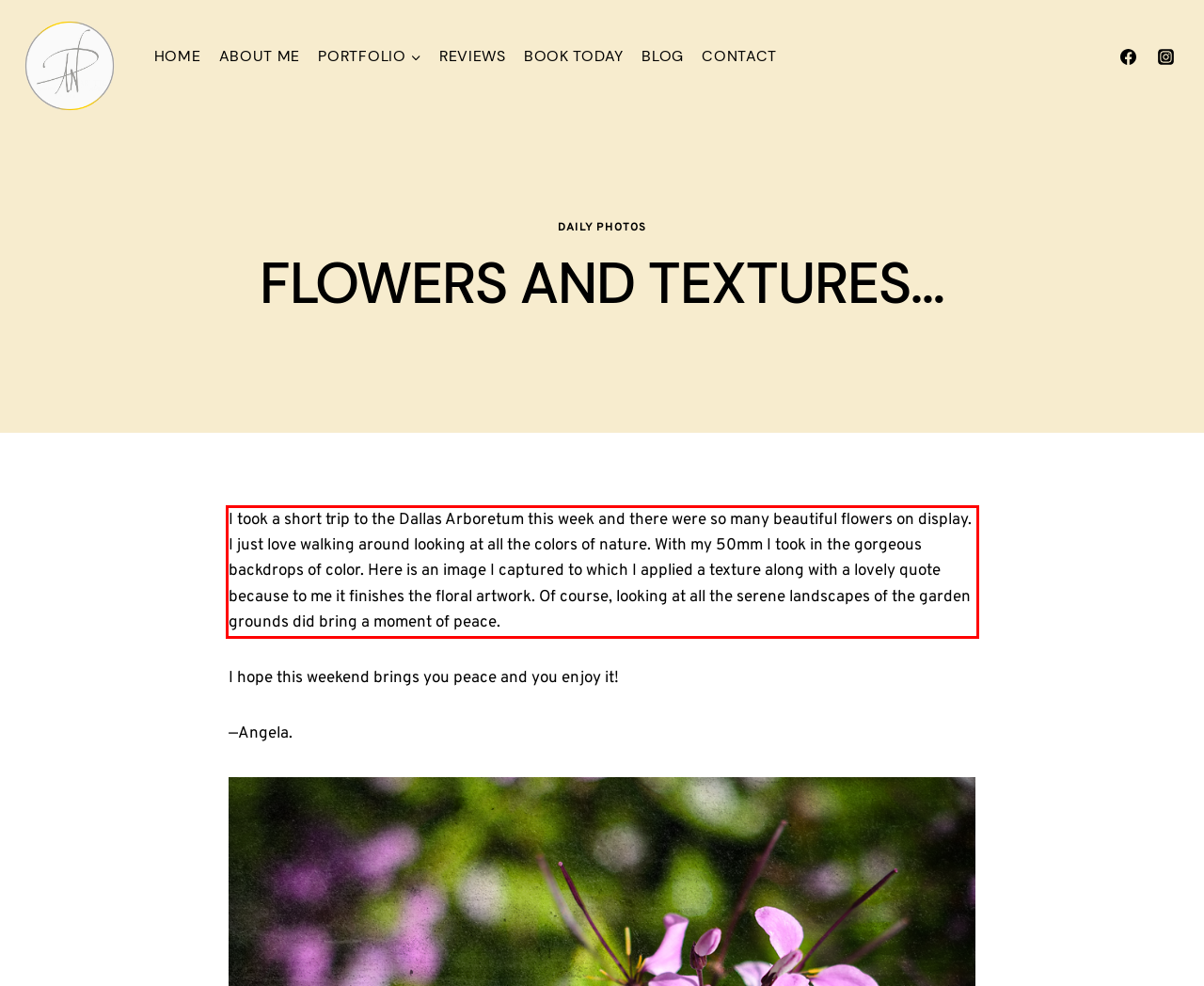Look at the screenshot of the webpage, locate the red rectangle bounding box, and generate the text content that it contains.

I took a short trip to the Dallas Arboretum this week and there were so many beautiful flowers on display. I just love walking around looking at all the colors of nature. With my 50mm I took in the gorgeous backdrops of color. Here is an image I captured to which I applied a texture along with a lovely quote because to me it finishes the floral artwork. Of course, looking at all the serene landscapes of the garden grounds did bring a moment of peace.